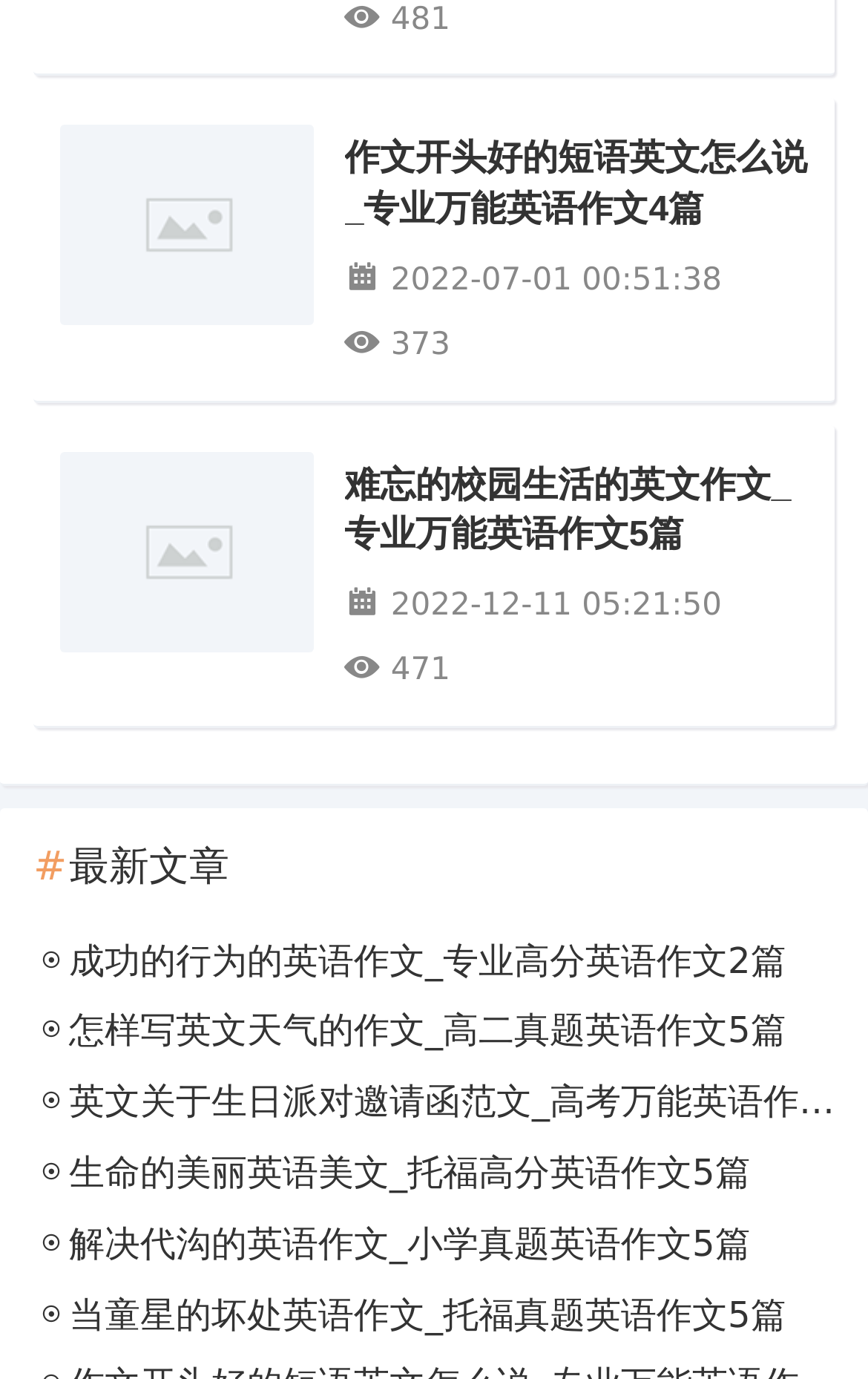Locate the bounding box coordinates of the area to click to fulfill this instruction: "check the latest articles". The bounding box should be presented as four float numbers between 0 and 1, in the order [left, top, right, bottom].

[0.079, 0.612, 0.264, 0.646]